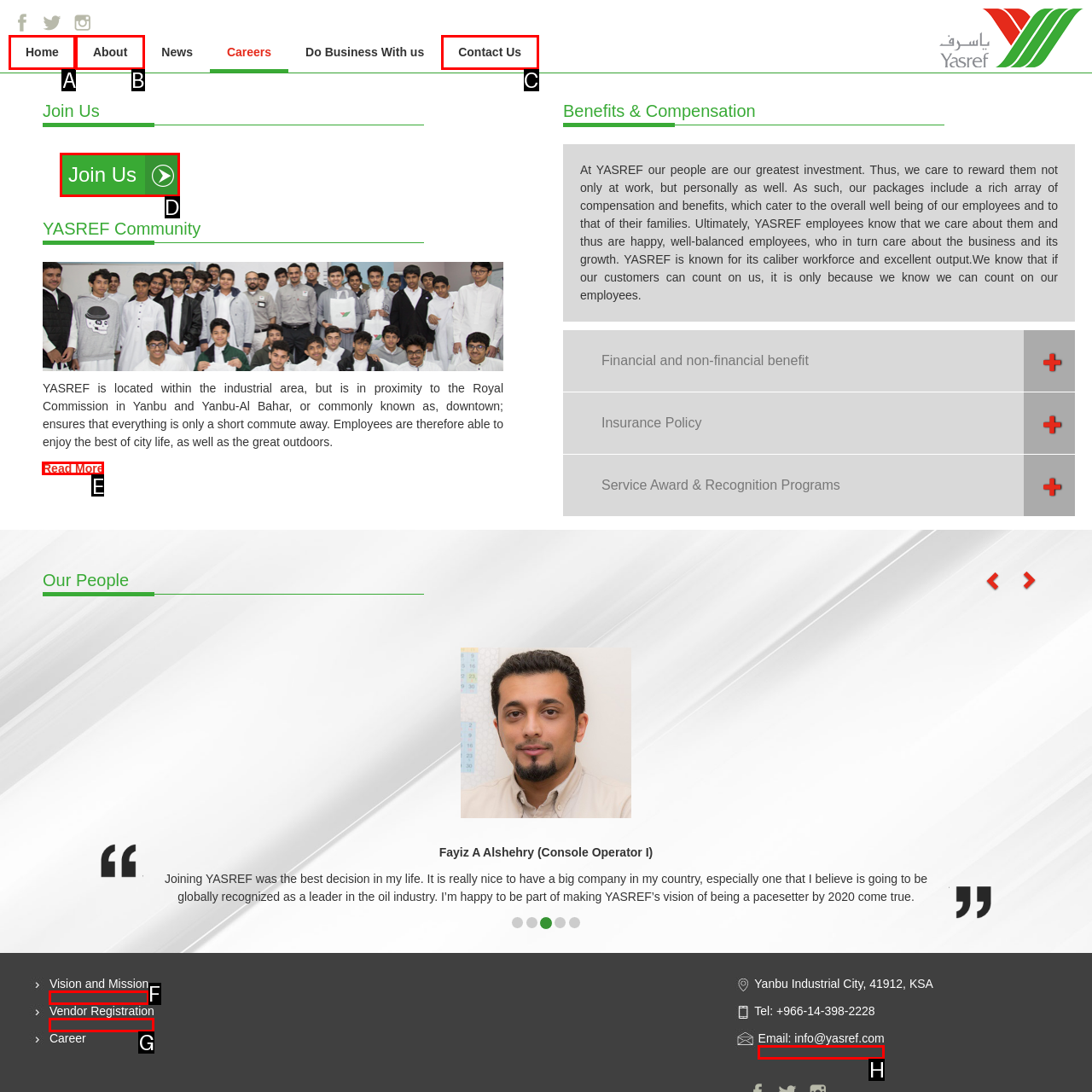Tell me which element should be clicked to achieve the following objective: Read more about YASREF Community
Reply with the letter of the correct option from the displayed choices.

E